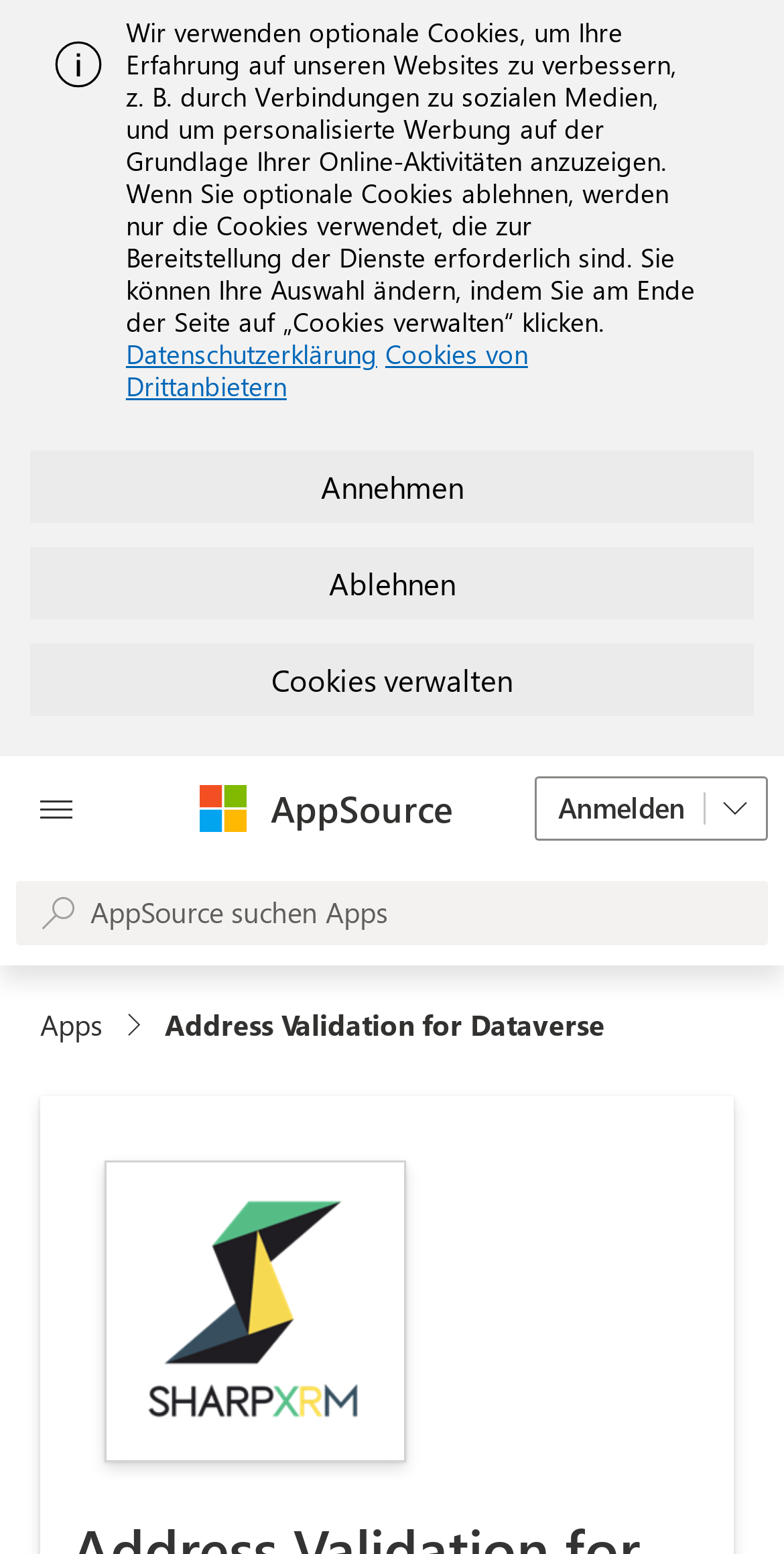Provide a one-word or short-phrase answer to the question:
What is the search bar used for?

Search Apps